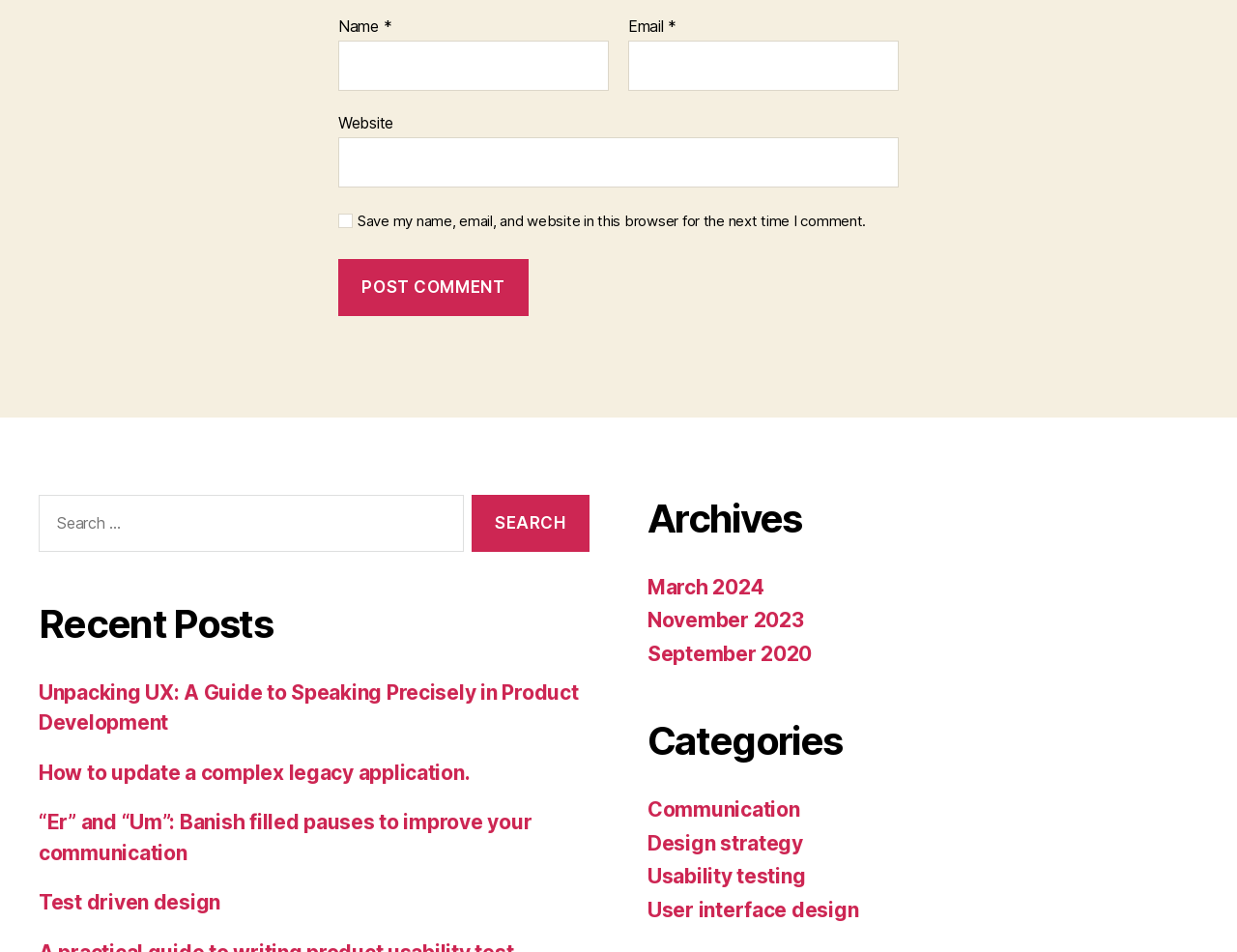Determine the bounding box coordinates of the region I should click to achieve the following instruction: "Read recent post about Unpacking UX". Ensure the bounding box coordinates are four float numbers between 0 and 1, i.e., [left, top, right, bottom].

[0.031, 0.714, 0.468, 0.772]